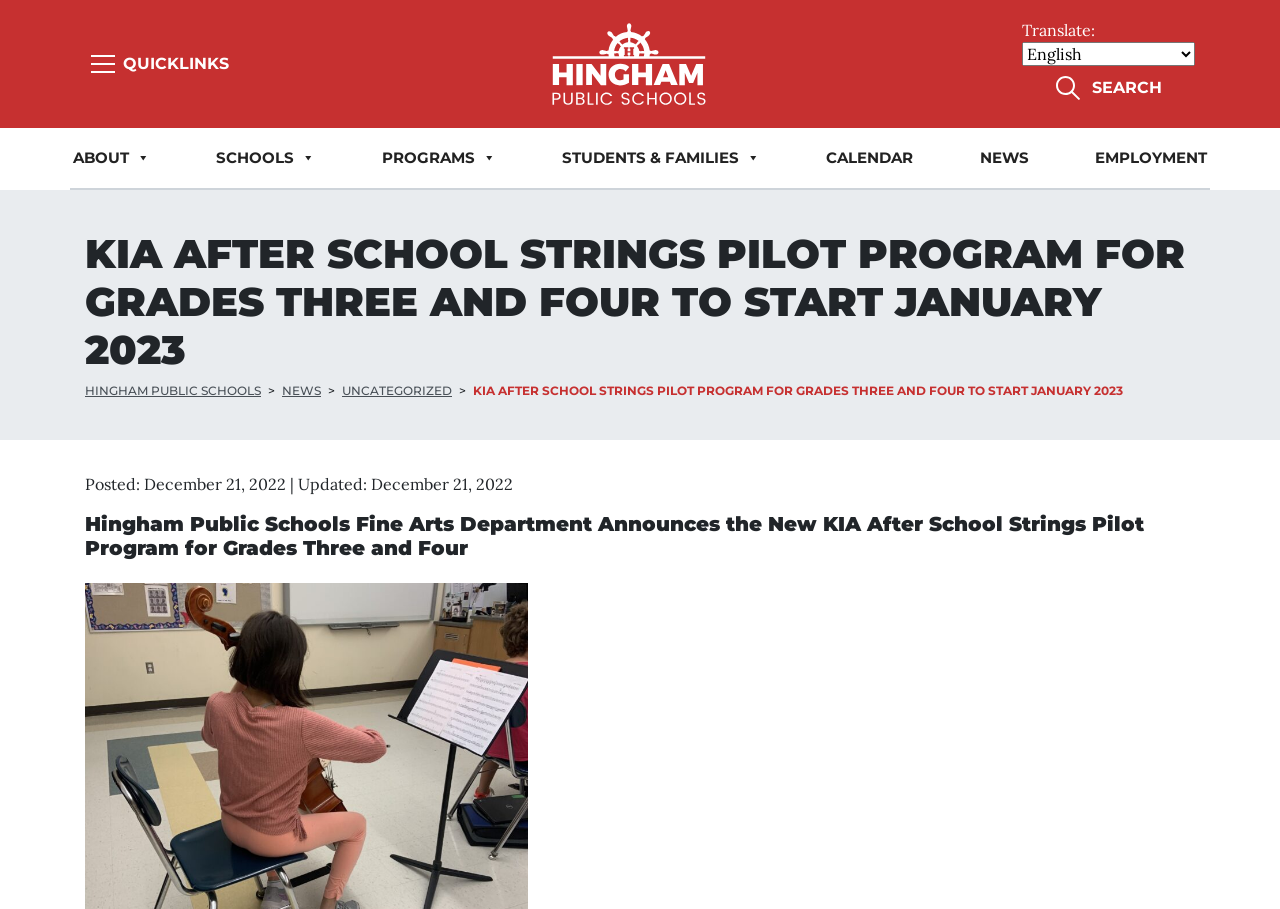Determine the bounding box coordinates for the clickable element to execute this instruction: "Go to Hingham Public Schools". Provide the coordinates as four float numbers between 0 and 1, i.e., [left, top, right, bottom].

[0.425, 0.014, 0.557, 0.127]